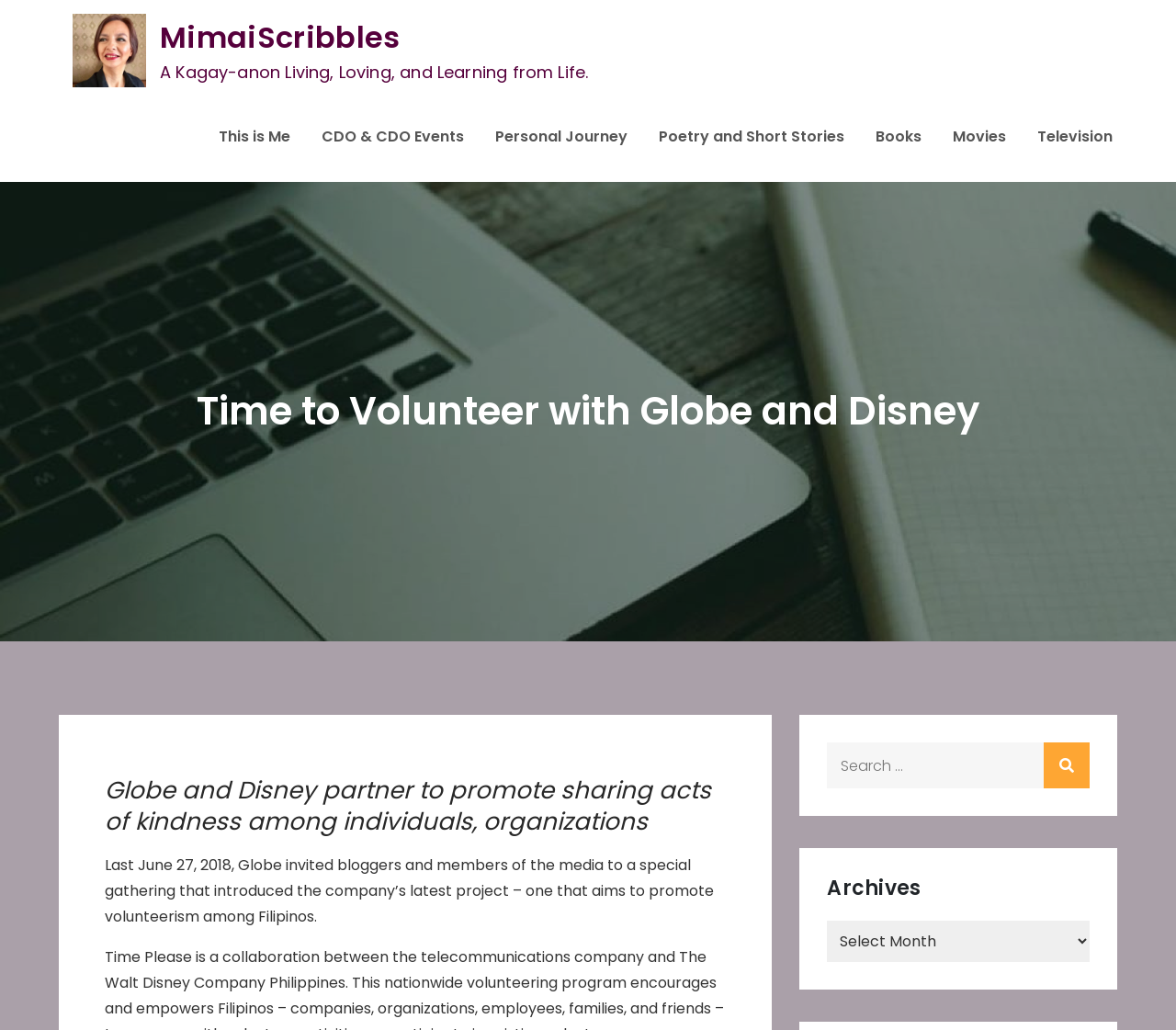Generate a thorough caption that explains the contents of the webpage.

The webpage is a blog titled "MimaiScribbles" with a focus on volunteering with Globe and Disney. At the top left, there is a logo image and a link to the blog's homepage, both labeled "MimaiScribbles". Below the logo, there is a heading with the same title and a brief description of the blog, "A Kagay-anon Living, Loving, and Learning from Life."

To the right of the logo, there is a navigation menu labeled "Primary Menu" with seven links: "This is Me", "CDO & CDO Events", "Personal Journey", "Poetry and Short Stories", "Books", "Movies", and "Television".

Below the navigation menu, there is a main content section with a heading "Time to Volunteer with Globe and Disney". This section has a subheading that explains the partnership between Globe and Disney to promote volunteerism among Filipinos. There is a block of text that describes the event where Globe introduced this project to bloggers and media members.

On the right side of the main content section, there is a search box with a label "Search for:" and a magnifying glass button. Below the search box, there is a heading "Archives" with a dropdown combobox to select archives.

Overall, the webpage has a simple layout with a clear hierarchy of elements, making it easy to navigate and read.